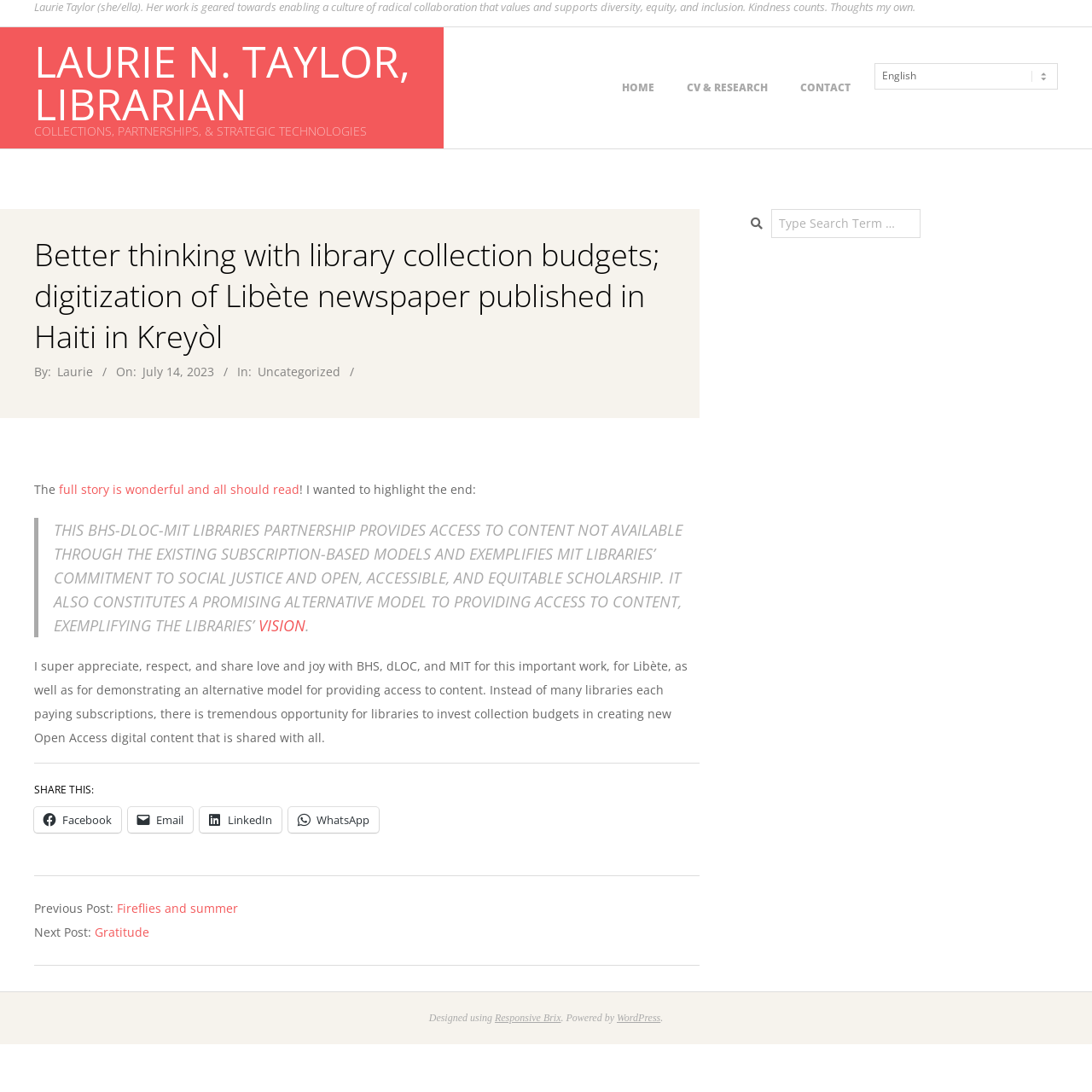Using the description: "WordPress", determine the UI element's bounding box coordinates. Ensure the coordinates are in the format of four float numbers between 0 and 1, i.e., [left, top, right, bottom].

[0.565, 0.926, 0.605, 0.937]